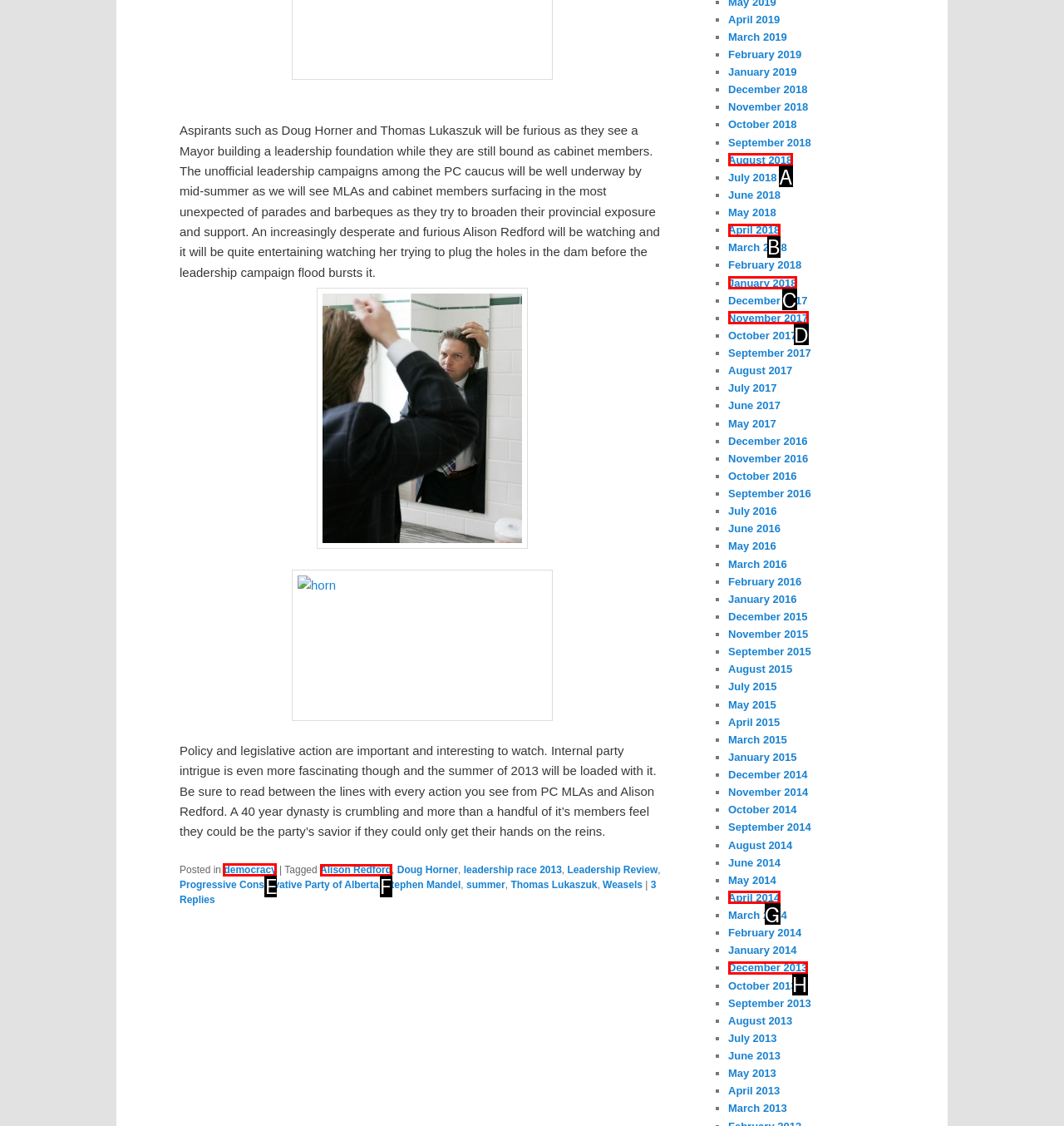Select the appropriate bounding box to fulfill the task: Explore the category 'democracy' Respond with the corresponding letter from the choices provided.

E